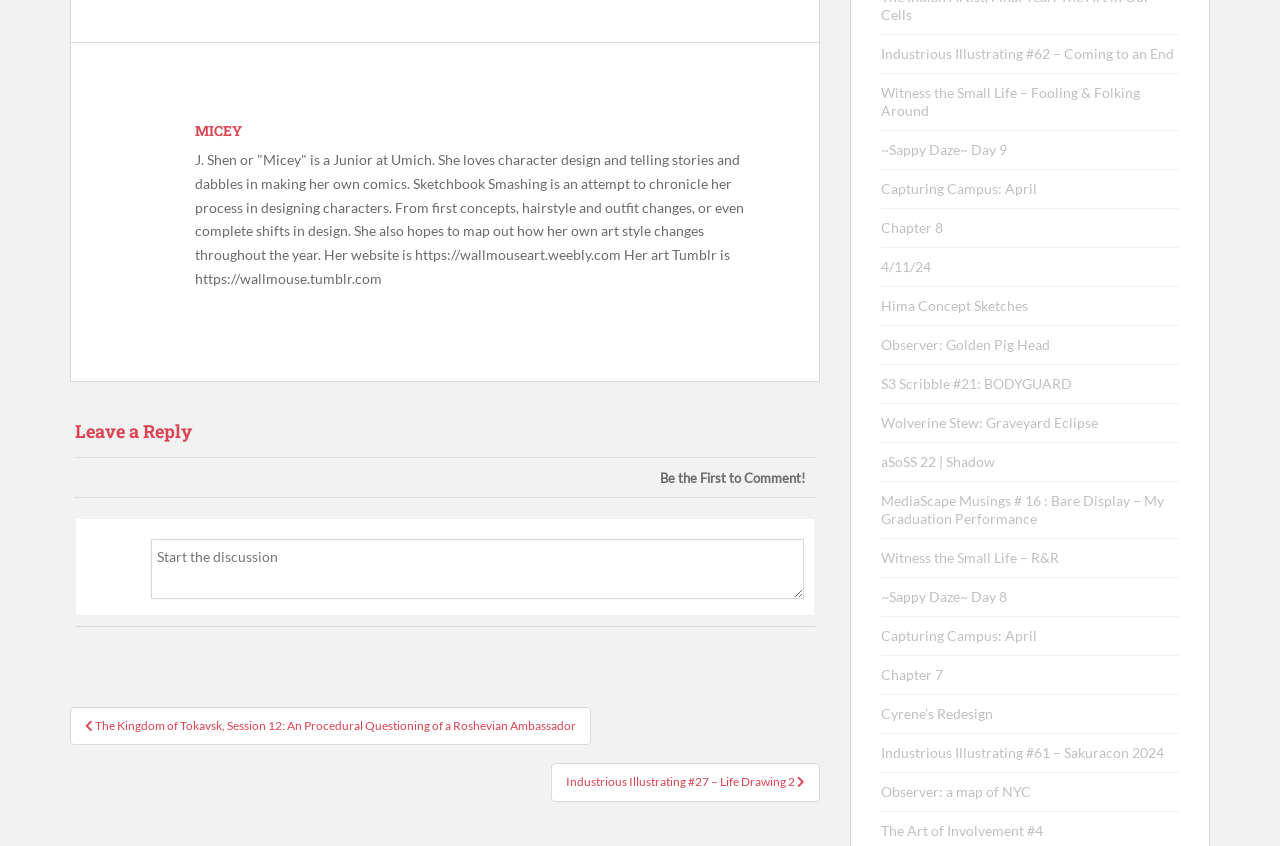Provide a brief response to the question below using a single word or phrase: 
What is the purpose of the textbox?

To start a discussion